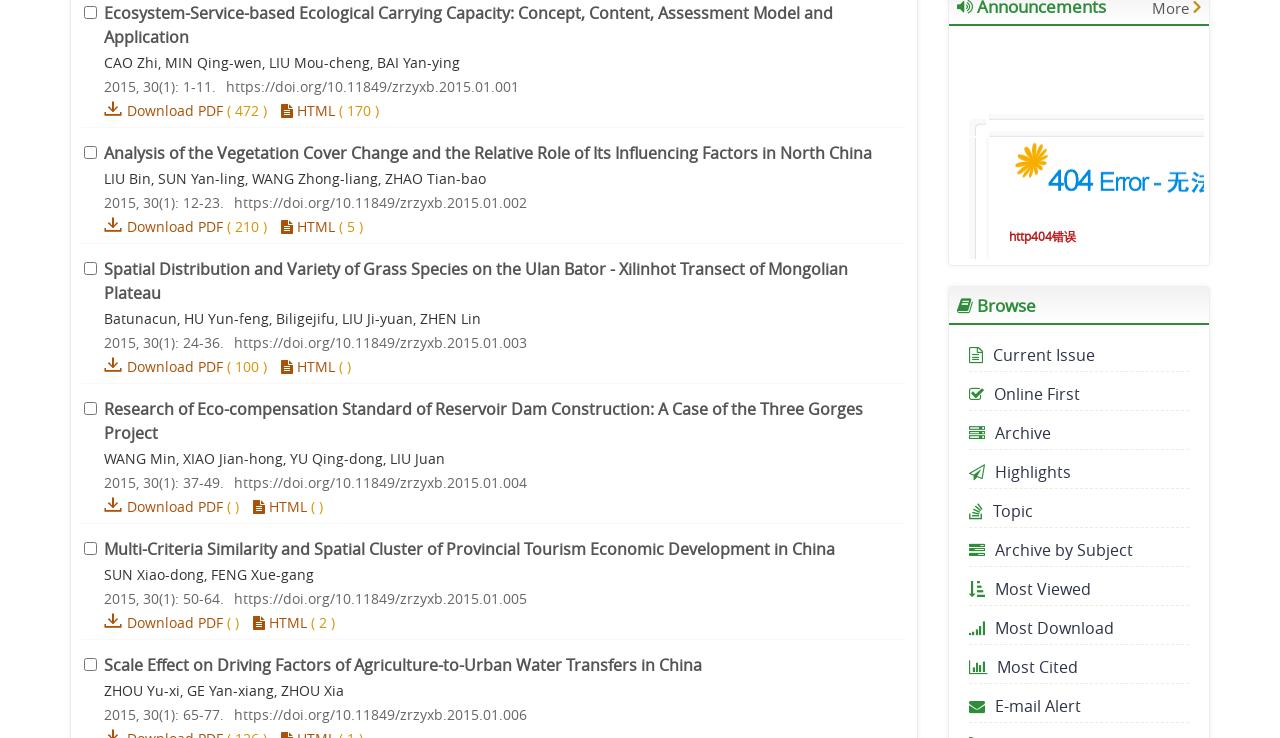Provide the bounding box coordinates of the UI element this sentence describes: "Archive by Subject".

[0.757, 0.73, 0.885, 0.76]